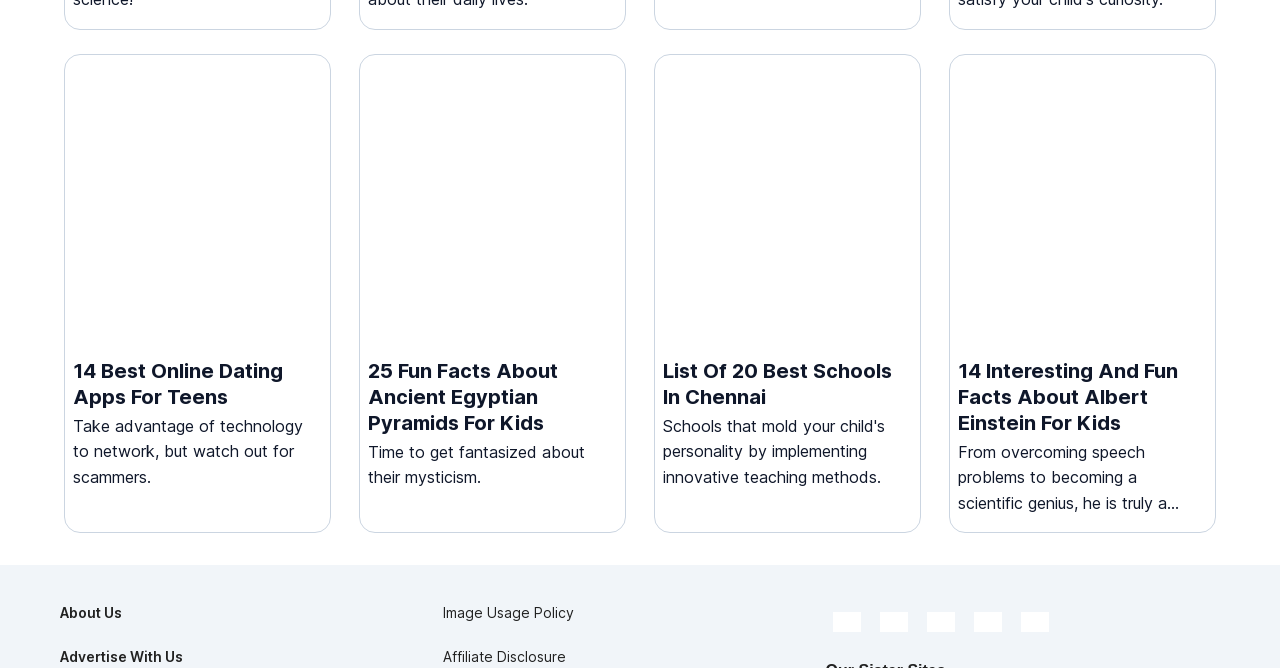What is the topic of the third link?
Carefully examine the image and provide a detailed answer to the question.

I looked at the OCR text of the third link element, which is 'Best Schools In-Chennai List Of 20 Best Schools In Chennai Schools that mold your child's personality by implementing innovative teaching methods.' From this, I can infer that the topic of the third link is the best schools in Chennai.